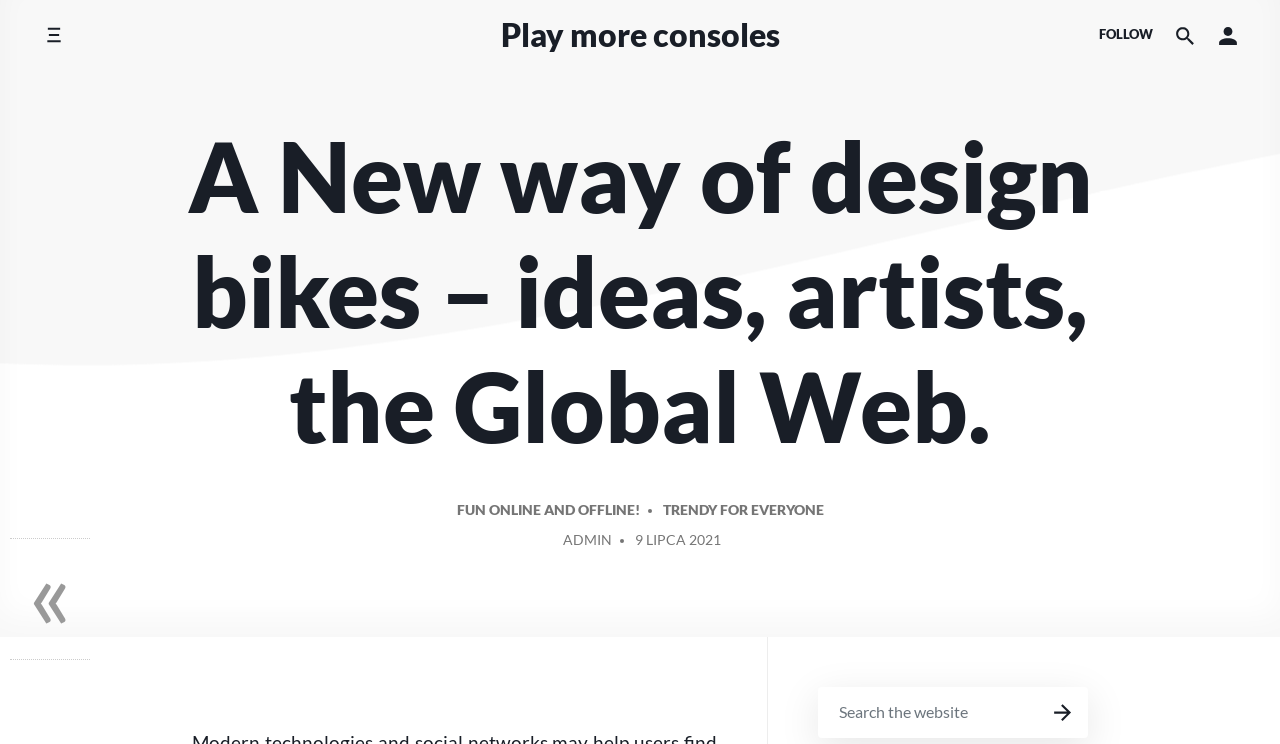Construct a thorough caption encompassing all aspects of the webpage.

The webpage appears to be a blog or article page focused on designing bicycles, with a mix of interactive elements and informative content. 

At the top left corner, there is a button to toggle the side menu. Next to it, a heading "Play more consoles" is displayed. On the top right corner, there are social media icons with a "FOLLOW" label, a search bar, and a button to toggle the account menu.

The main heading "A New way of design bikes – ideas, artists, the Global Web." is prominently displayed in the middle of the page. Below it, there are two links "FUN ONLINE AND OFFLINE!" and "TRENDY FOR EVERYONE" placed side by side.

Further down, there is a section with a "POSTED BY" label, followed by a link to the author "ADMIN" and a timestamp "9 LIPCA 2021". 

On the right side of the page, there is a sidebar with a button to toggle it. Within the sidebar, there is a search form with a textbox and a search button. Above the search form, there is a "Search the website" label, and below it, a message "HIT ENTER TO SEARCH OR ESC TO CLOSE" is displayed.

At the bottom left corner, there is a link to navigate to a previous page, denoted by a "«" symbol.